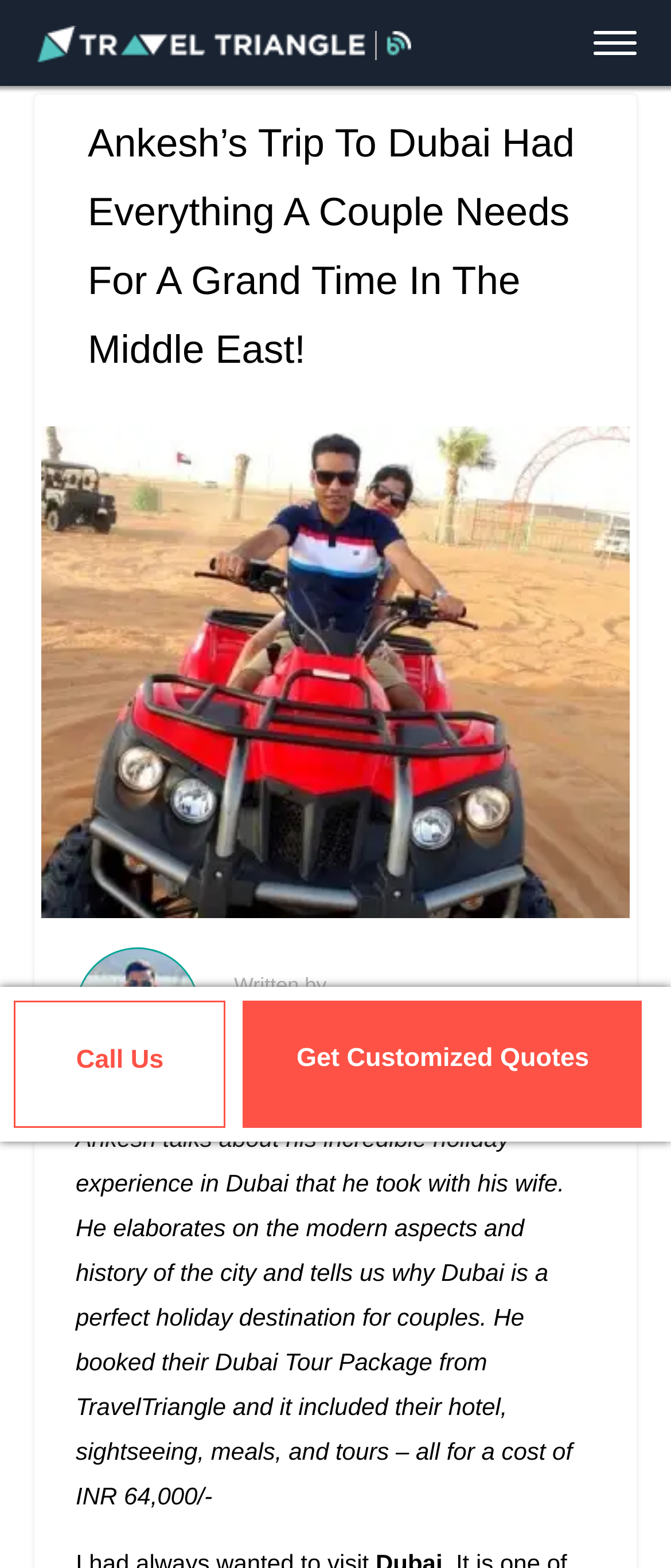Is the trip a romantic getaway?
Give a thorough and detailed response to the question.

I found that the trip is a romantic getaway by reading the text that says 'Witnessing The Best Of Dubai On A Romantic Trip' and 'Dubai is a perfect holiday destination for couples'.